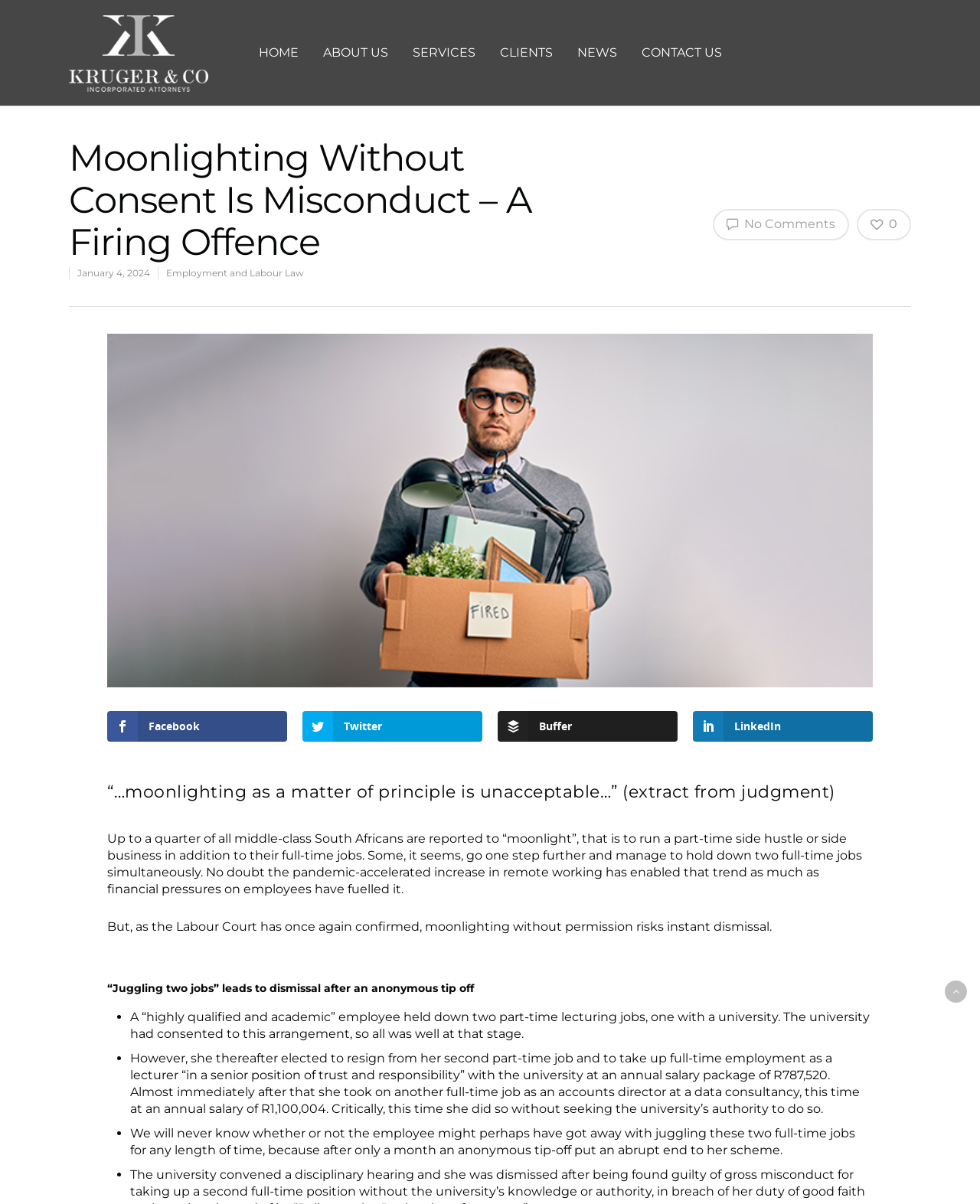Your task is to find and give the main heading text of the webpage.

Moonlighting Without Consent Is Misconduct – A Firing Offence